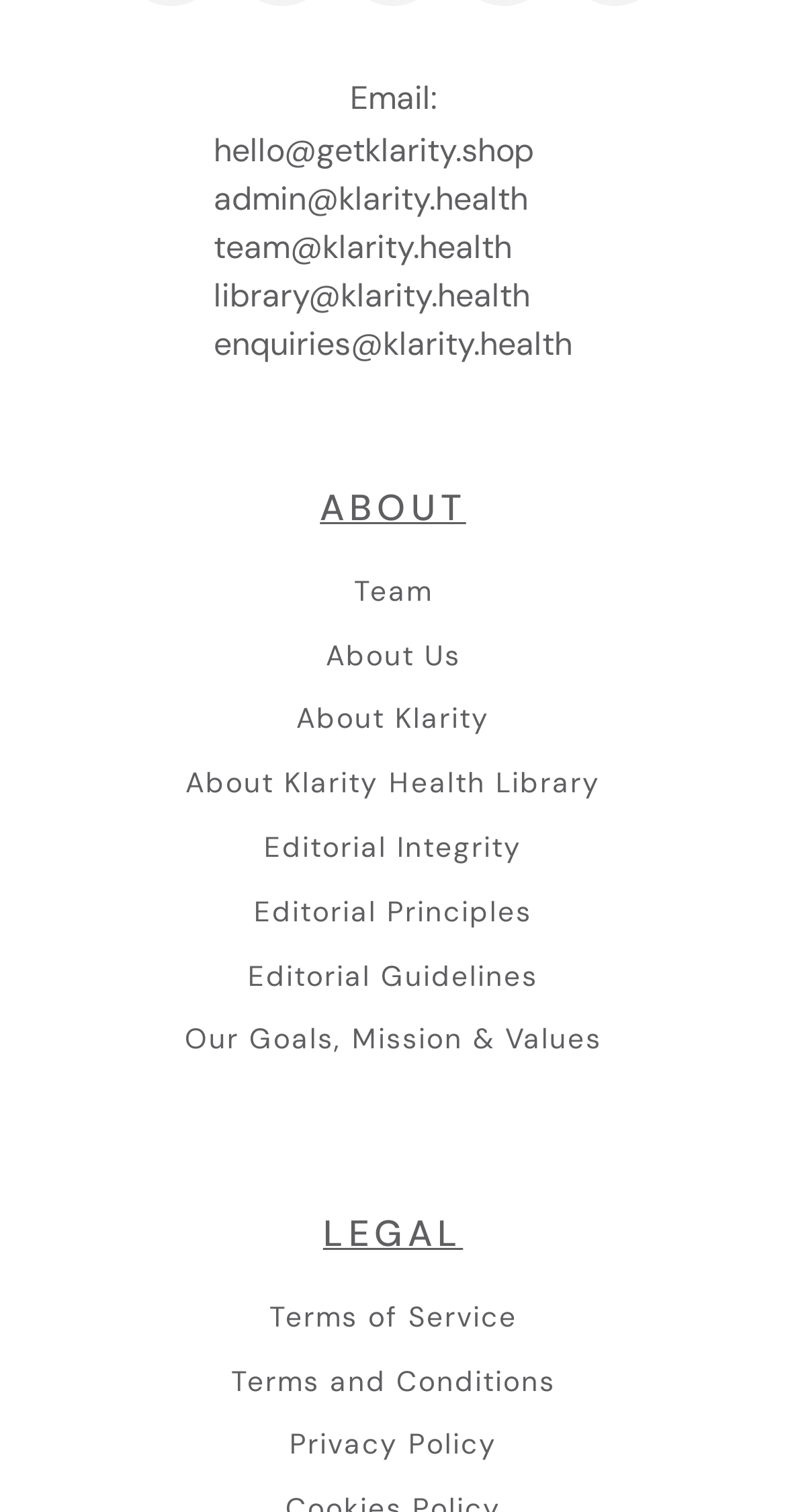How many links are under the 'ABOUT' heading?
Based on the screenshot, respond with a single word or phrase.

5